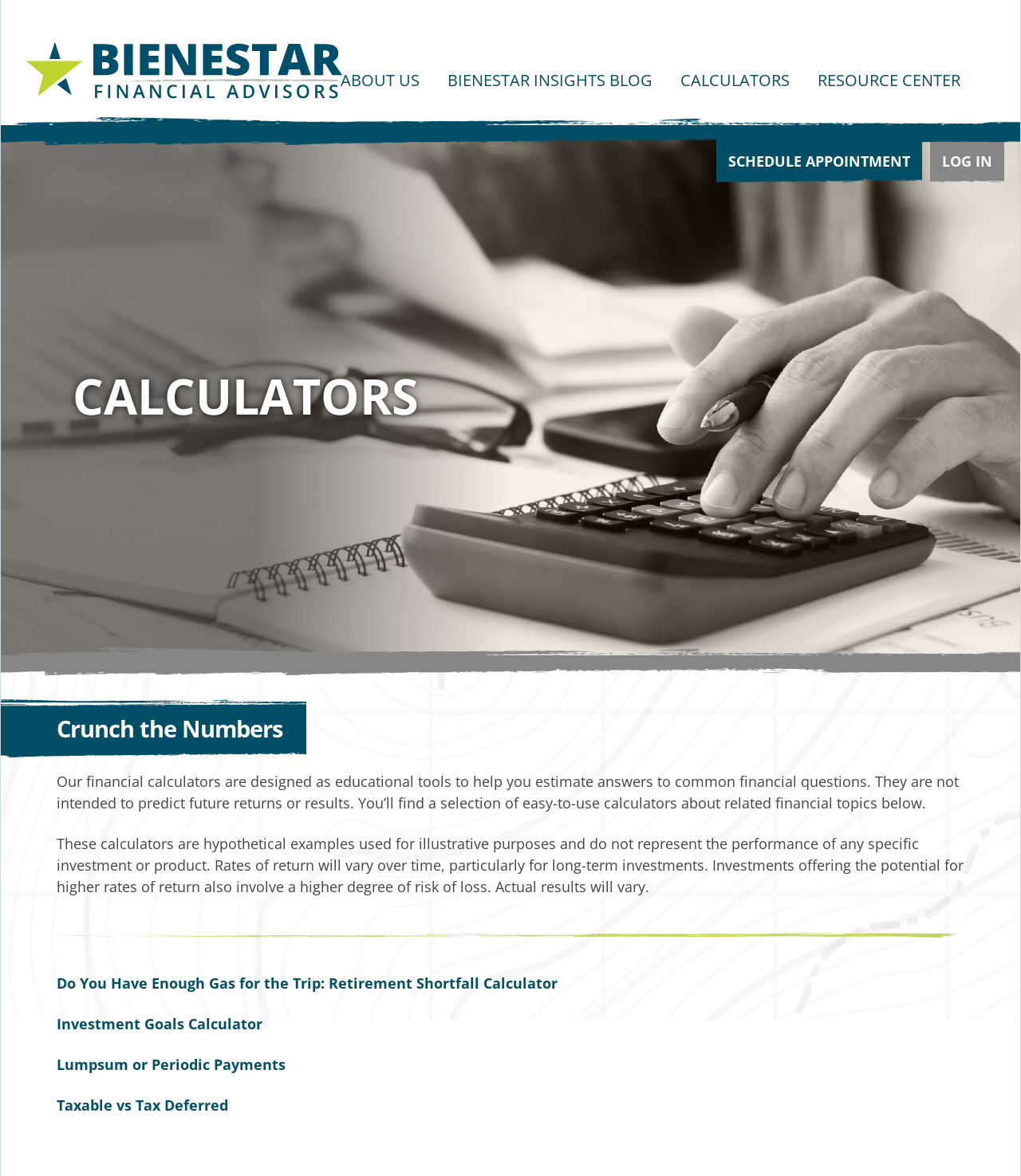Answer the question in a single word or phrase:
What is the name of the financial advisors?

Bienestar Financial Advisors